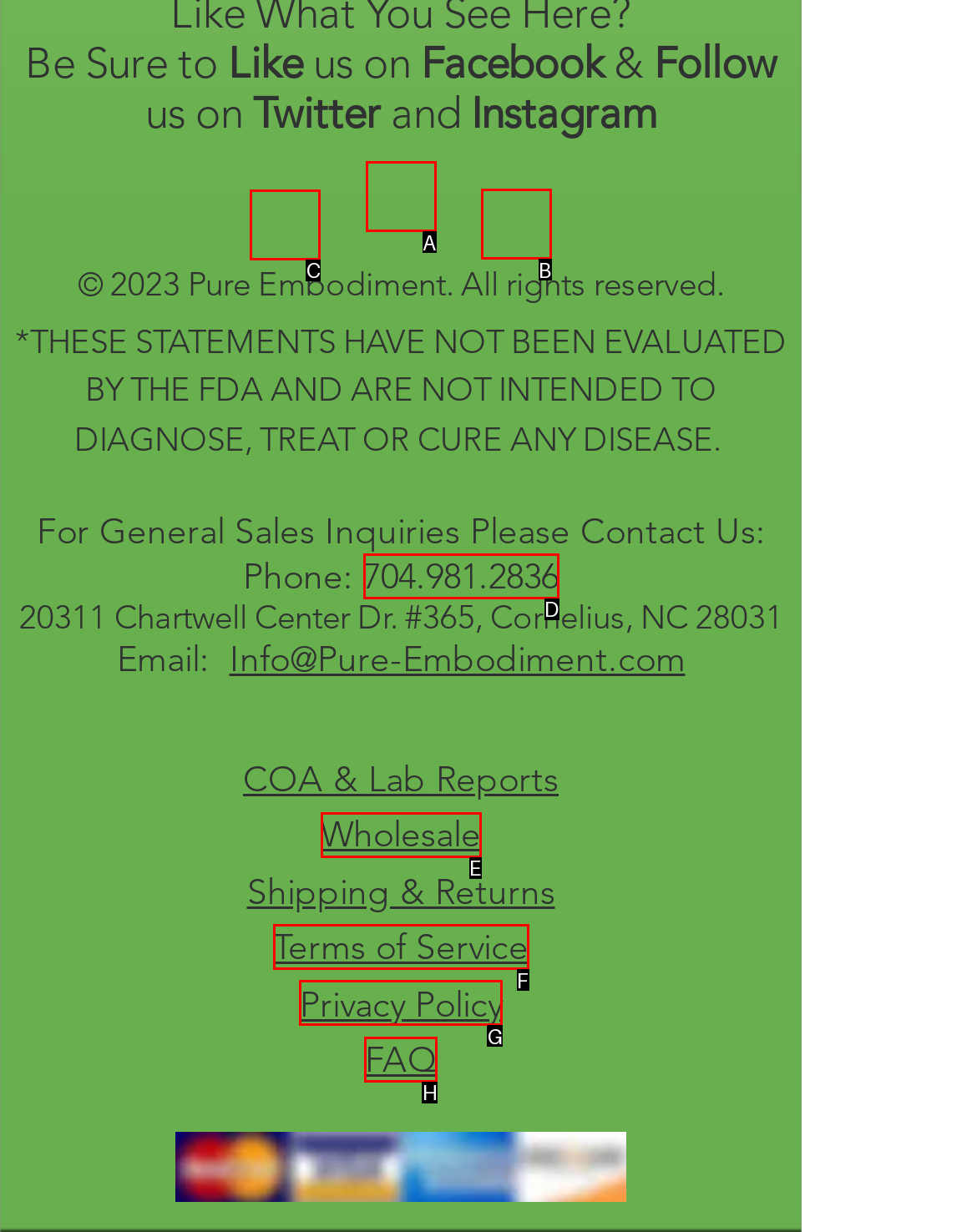Determine the letter of the element to click to accomplish this task: Follow us on Facebook. Respond with the letter.

C